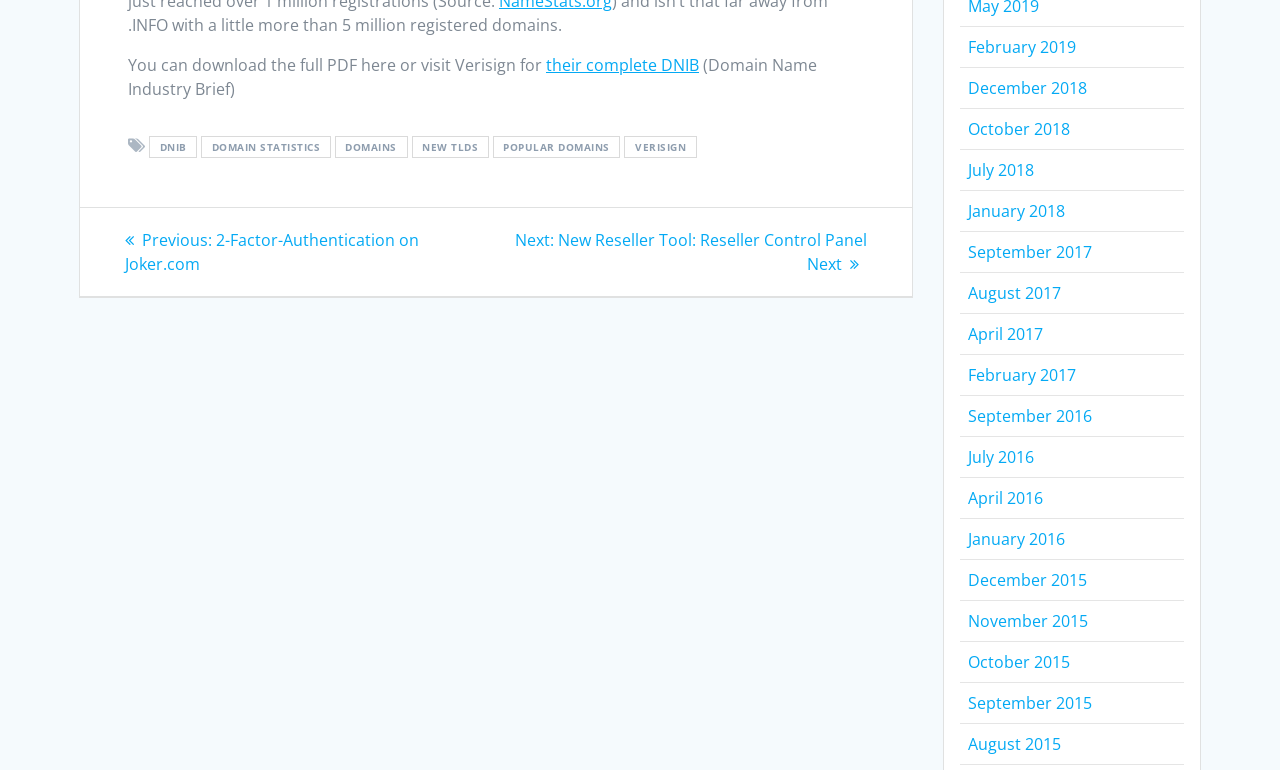Determine the bounding box coordinates for the UI element with the following description: "their complete DNIB". The coordinates should be four float numbers between 0 and 1, represented as [left, top, right, bottom].

[0.427, 0.07, 0.546, 0.099]